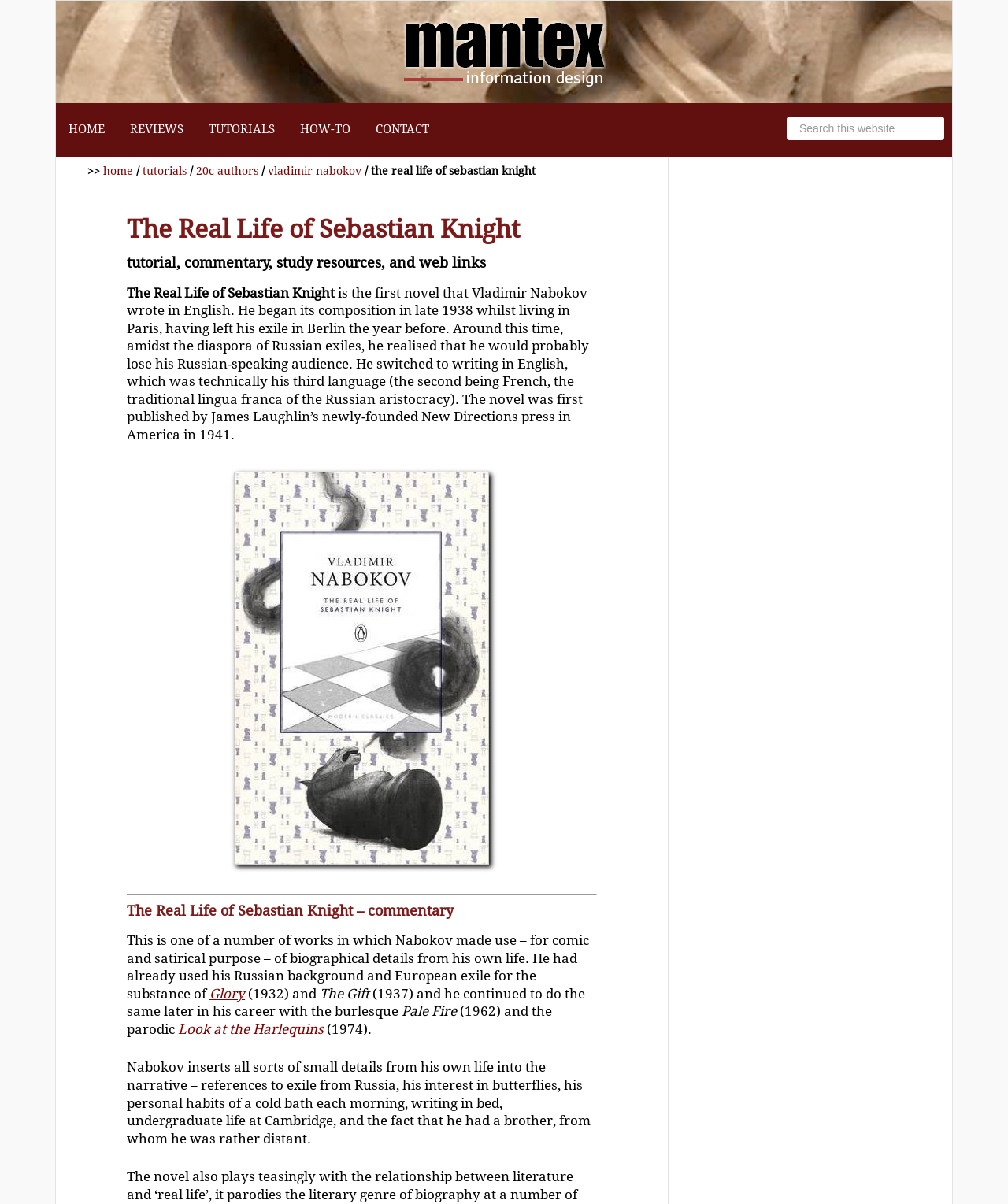Give a full account of the webpage's elements and their arrangement.

The webpage is about "The Real Life of Sebastian Knight", a novel by Vladimir Nabokov. At the top, there is a navigation menu with links to "HOME", "REVIEWS", "TUTORIALS", "HOW-TO", and "CONTACT". On the right side of the navigation menu, there is a search bar with a "Search" button. 

Below the navigation menu, there is a header section with the title "The Real Life of Sebastian Knight" and a subtitle "tutorial, commentary, study resources, and web links". 

The main content of the webpage is divided into sections. The first section provides an introduction to the novel, stating that it was Nabokov's first novel written in English, and that he began writing it in 1938 while living in Paris. This section also includes a link to the novel's title and an image related to the novel.

The next section is separated from the first one by a horizontal line. It is titled "The Real Life of Sebastian Knight – commentary" and discusses how Nabokov used biographical details from his own life in the novel, including his Russian background and European exile. This section includes links to other works by Nabokov, such as "Glory", "The Gift", "Pale Fire", and "Look at the Harlequins".

On the right side of the webpage, there is a sidebar with no specific title, which seems to be a secondary navigation menu or a list of related resources.